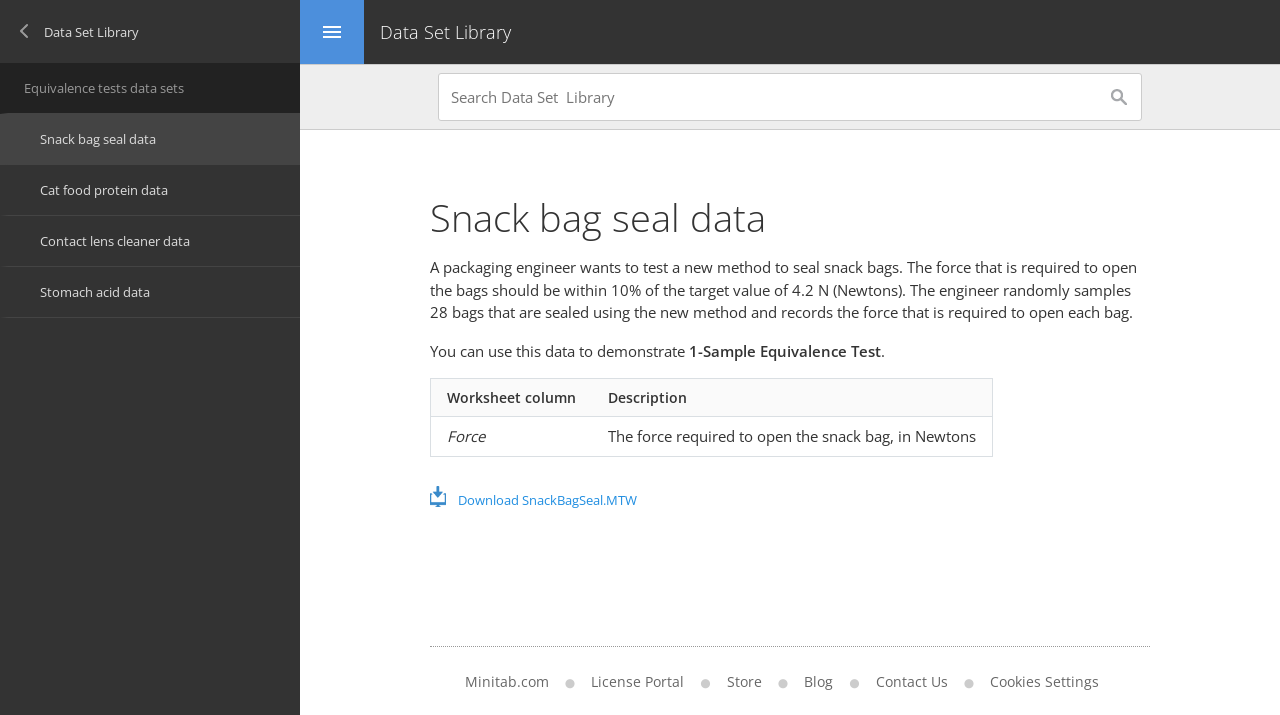Provide a single word or phrase to answer the given question: 
How many bags were sampled for the data set?

28